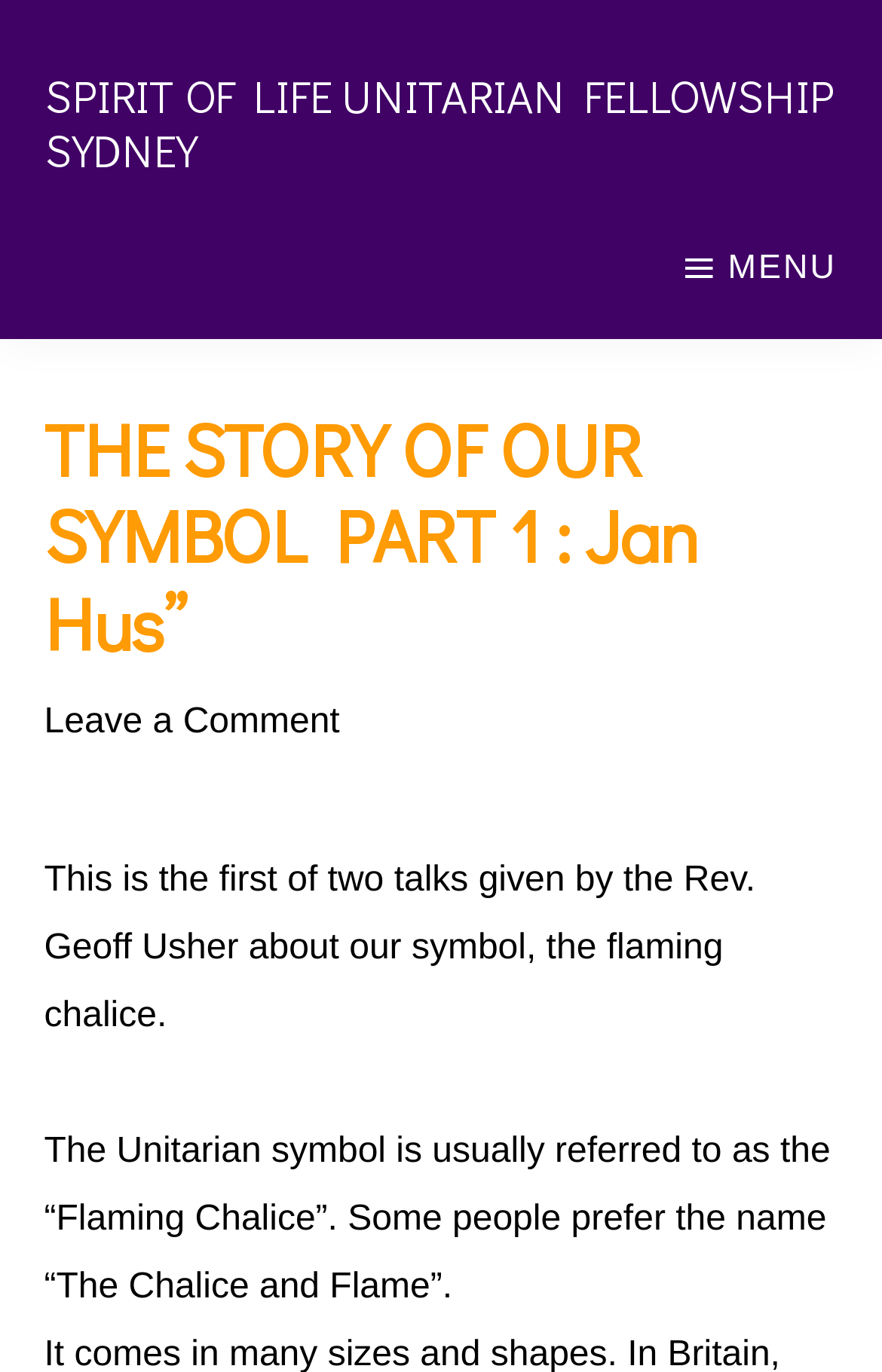Identify the bounding box of the UI element described as follows: "Leave a Comment". Provide the coordinates as four float numbers in the range of 0 to 1 [left, top, right, bottom].

[0.05, 0.513, 0.385, 0.541]